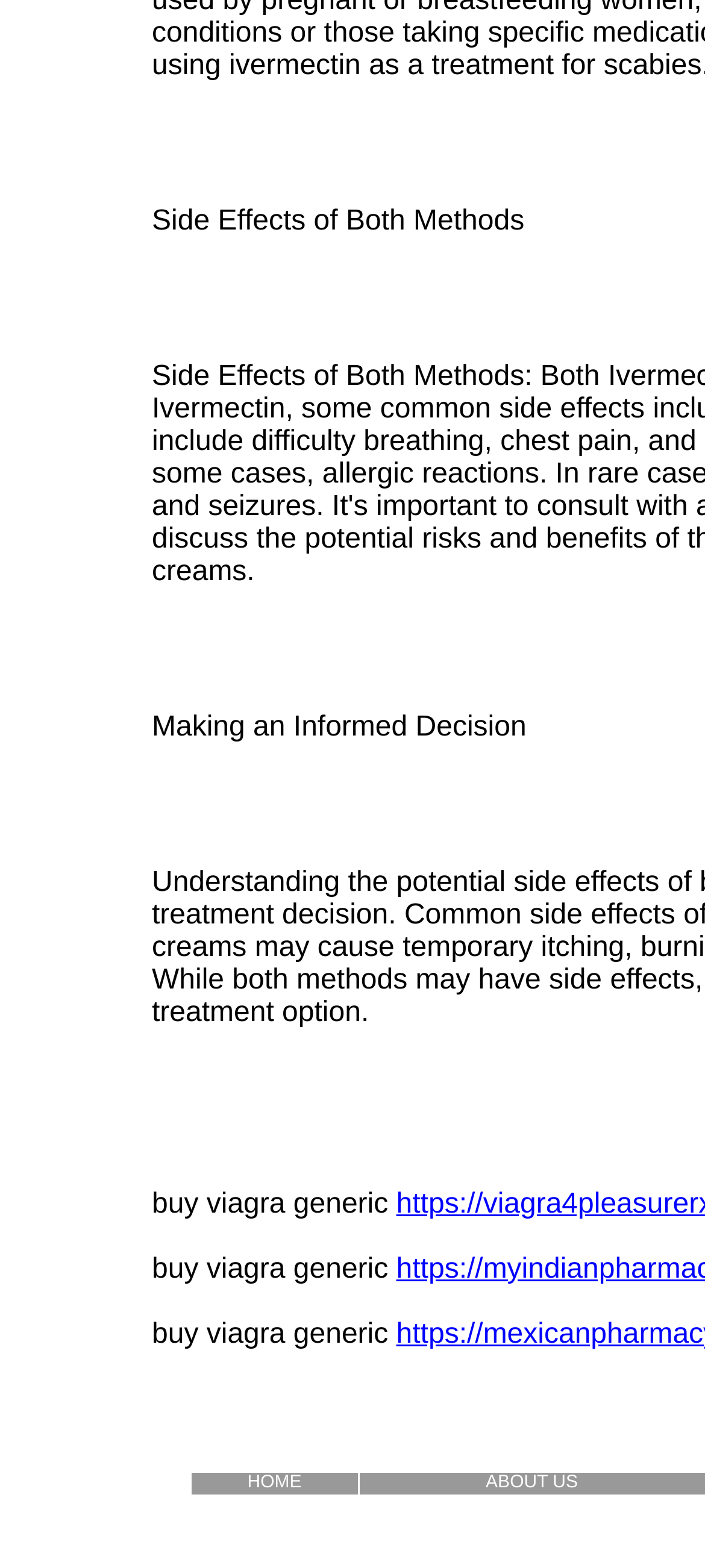Bounding box coordinates are specified in the format (top-left x, top-left y, bottom-right x, bottom-right y). All values are floating point numbers bounded between 0 and 1. Please provide the bounding box coordinate of the region this sentence describes: ABOUT US

[0.689, 0.934, 0.82, 0.954]